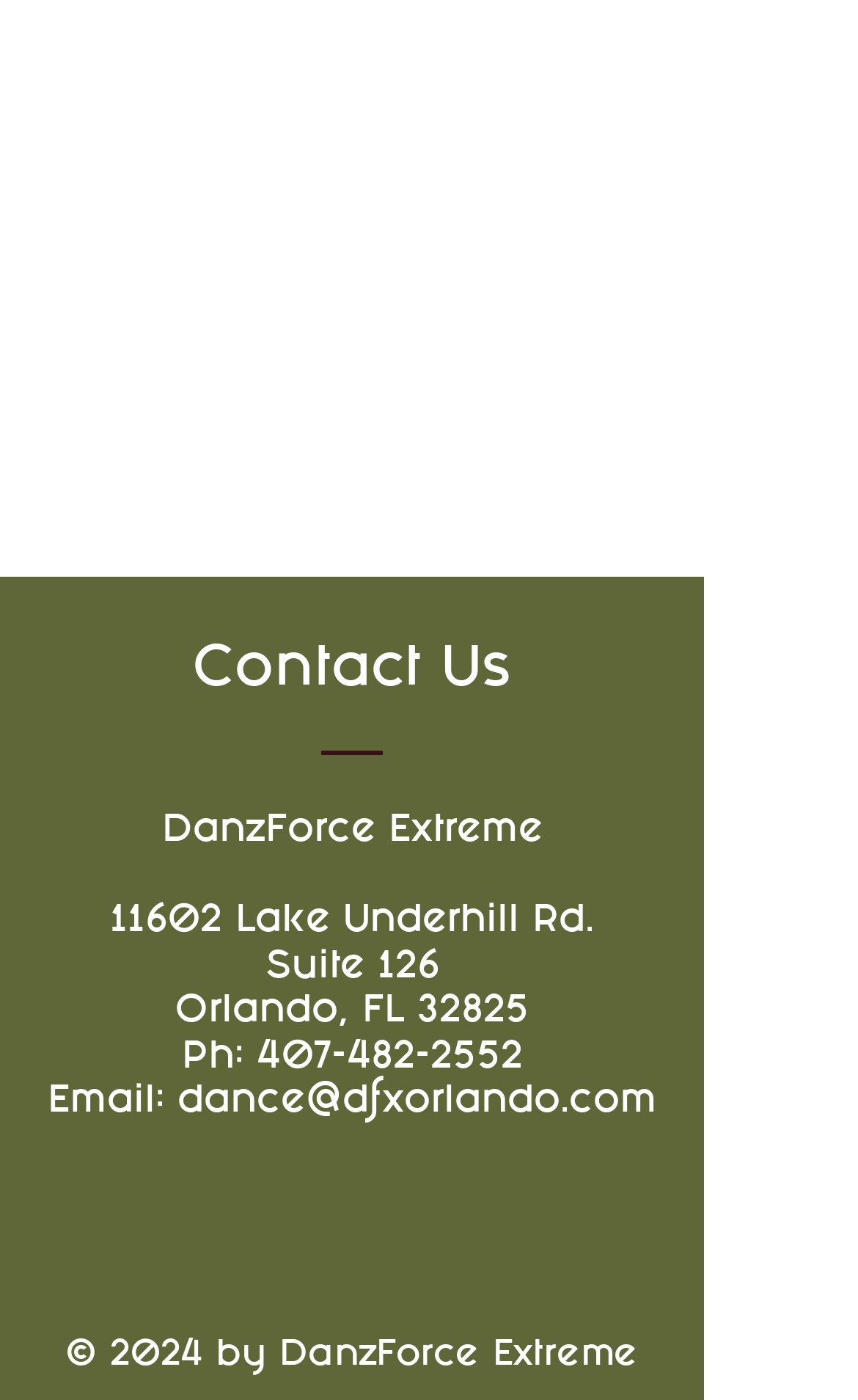What is the phone number of DanzForce Extreme?
Please provide a full and detailed response to the question.

The phone number can be found in the contact information section, which is located in the middle of the webpage. It is listed as 'Ph: 407-482-2552'.